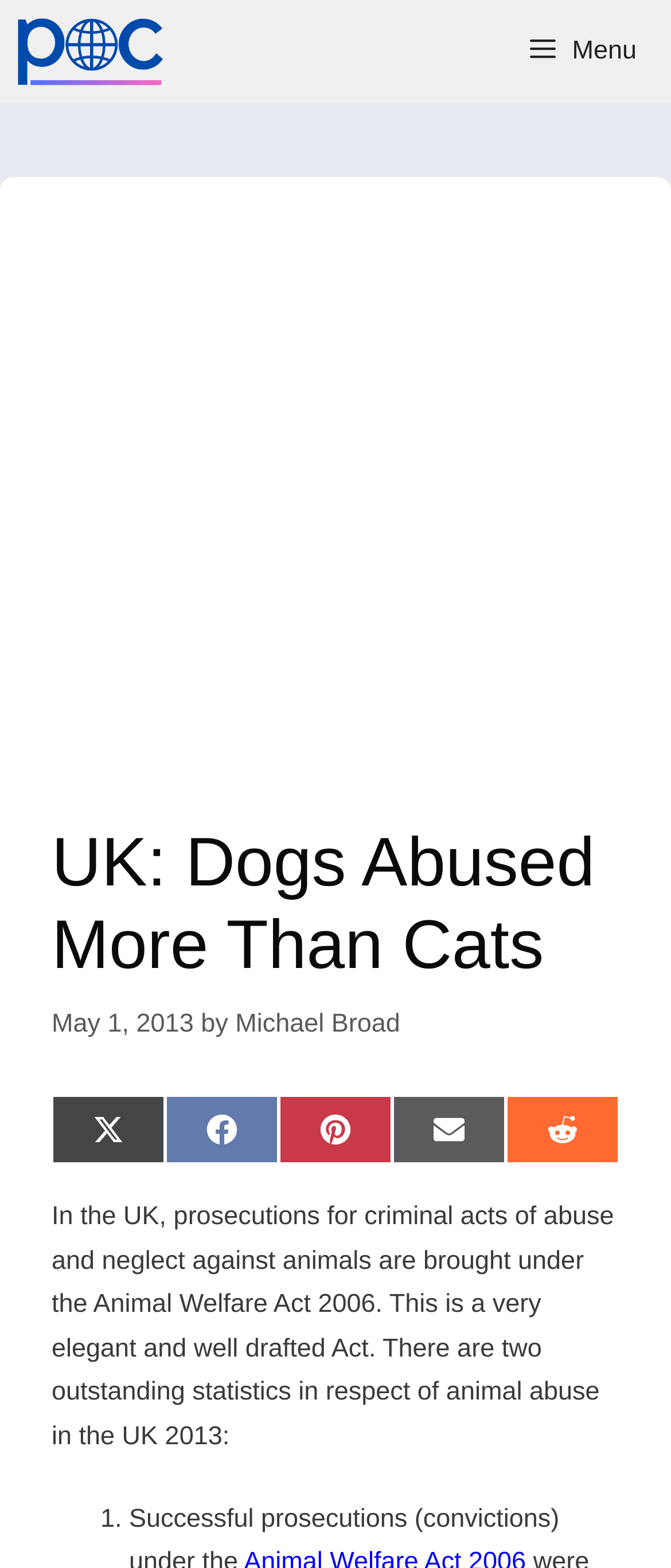Please provide a brief answer to the following inquiry using a single word or phrase:
Who is the author of the article?

Michael Broad